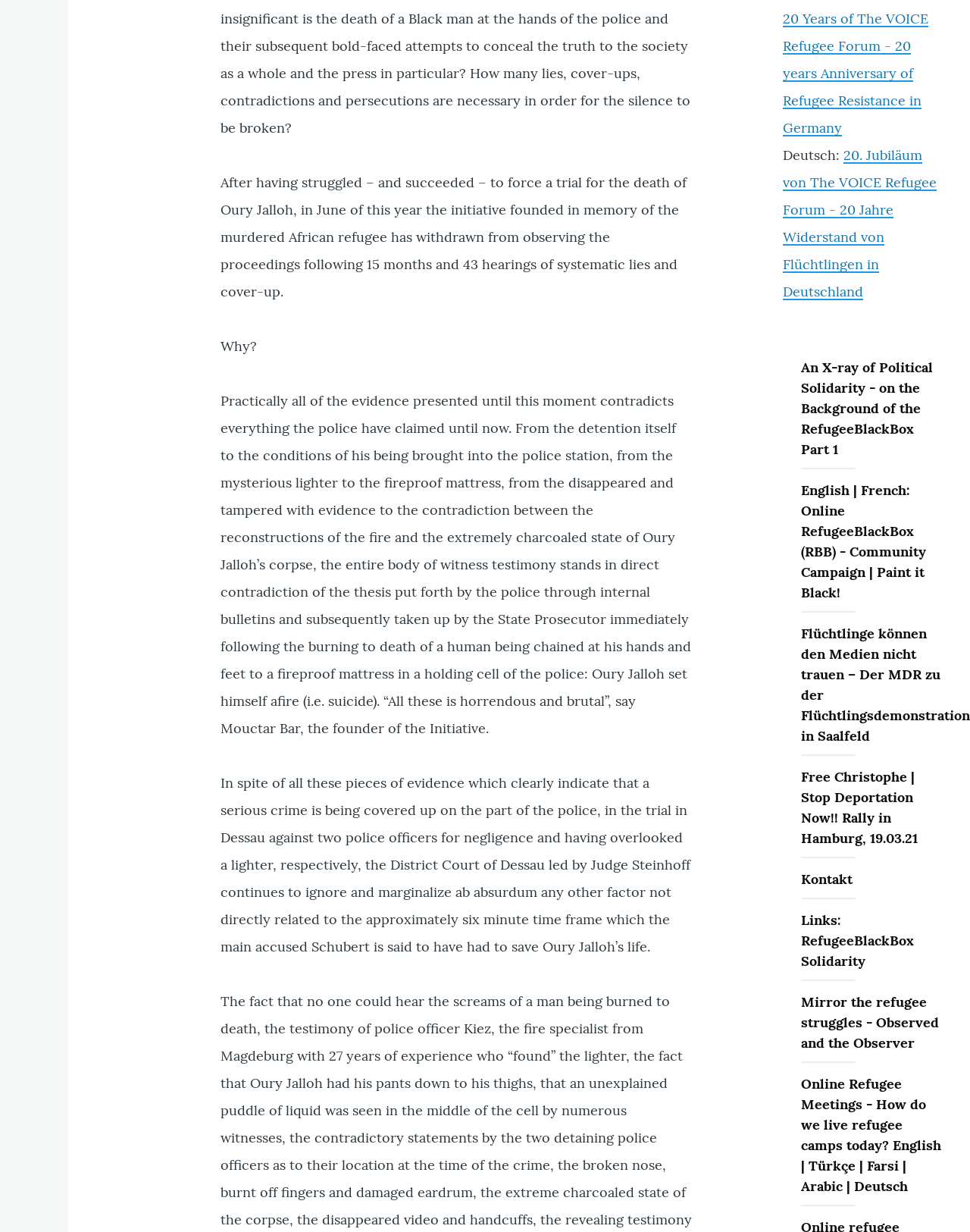Give a one-word or one-phrase response to the question: 
What is the topic of the link 'Free Christophe | Stop Deportation Now!! Rally in Hamburg, 19.03.21'?

Stop Deportation Rally